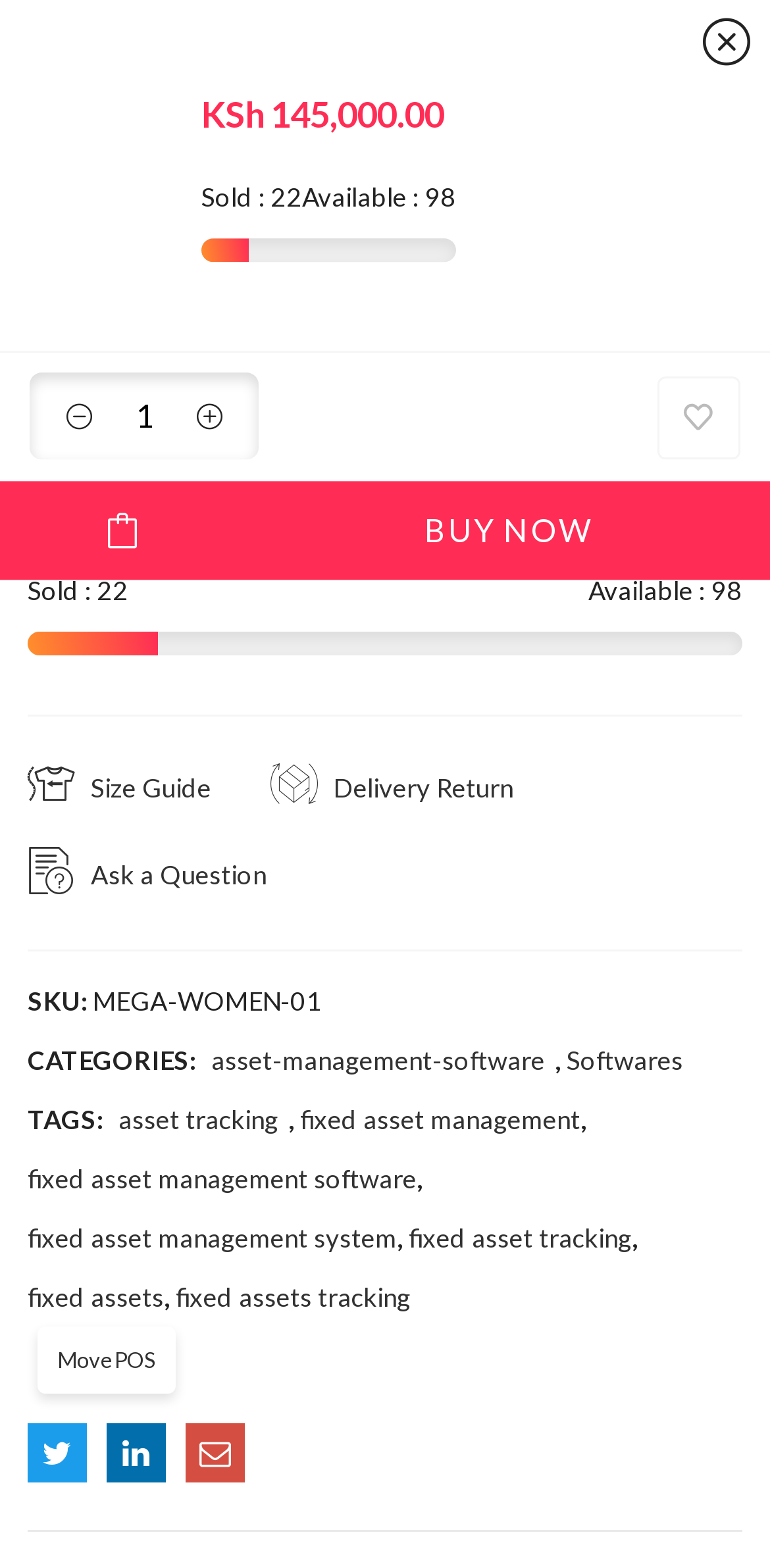Provide the bounding box coordinates of the HTML element described by the text: "title="Asset Management Software"". The coordinates should be in the format [left, top, right, bottom] with values between 0 and 1.

[0.241, 0.907, 0.318, 0.945]